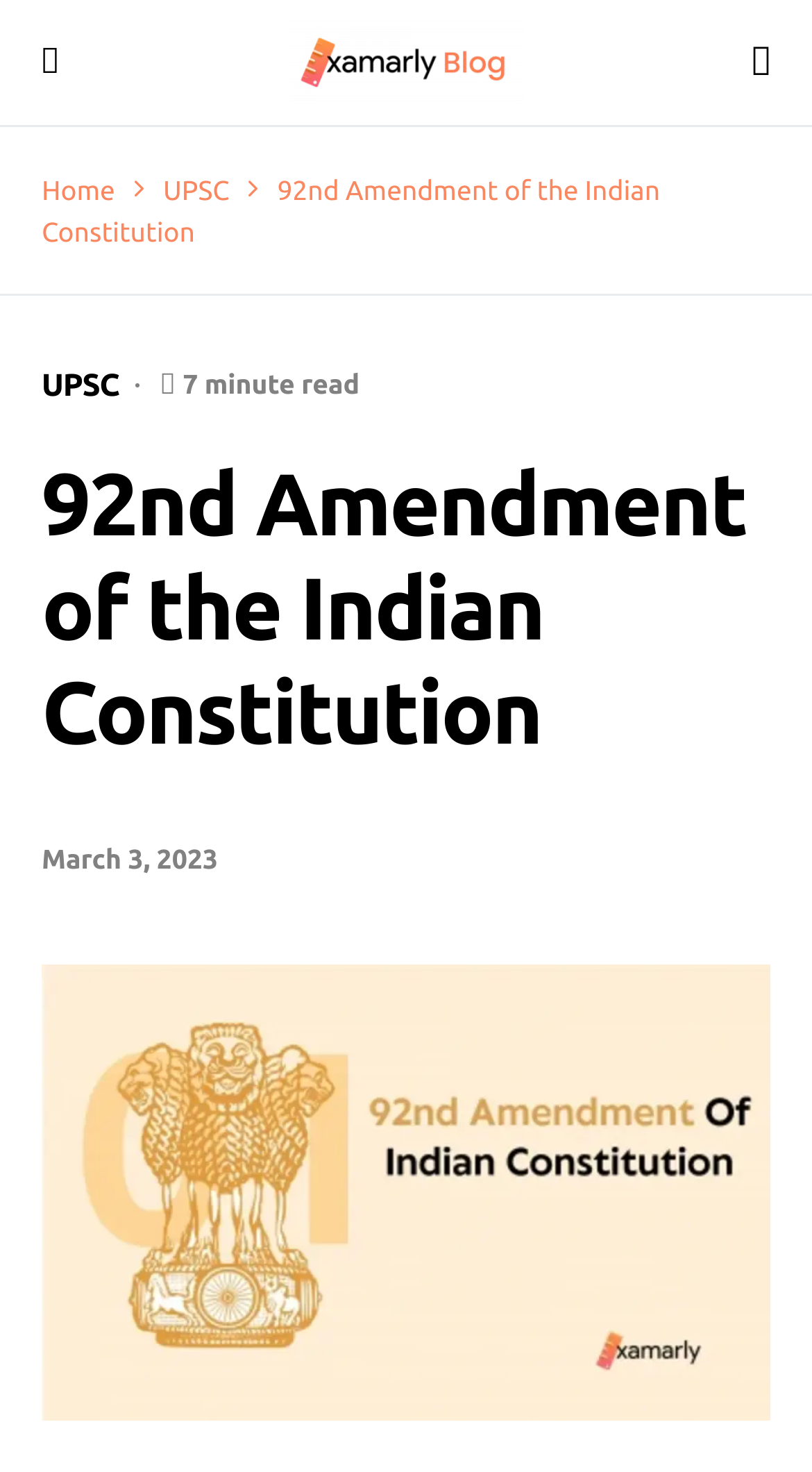Please find and generate the text of the main heading on the webpage.

92nd Amendment of the Indian Constitution